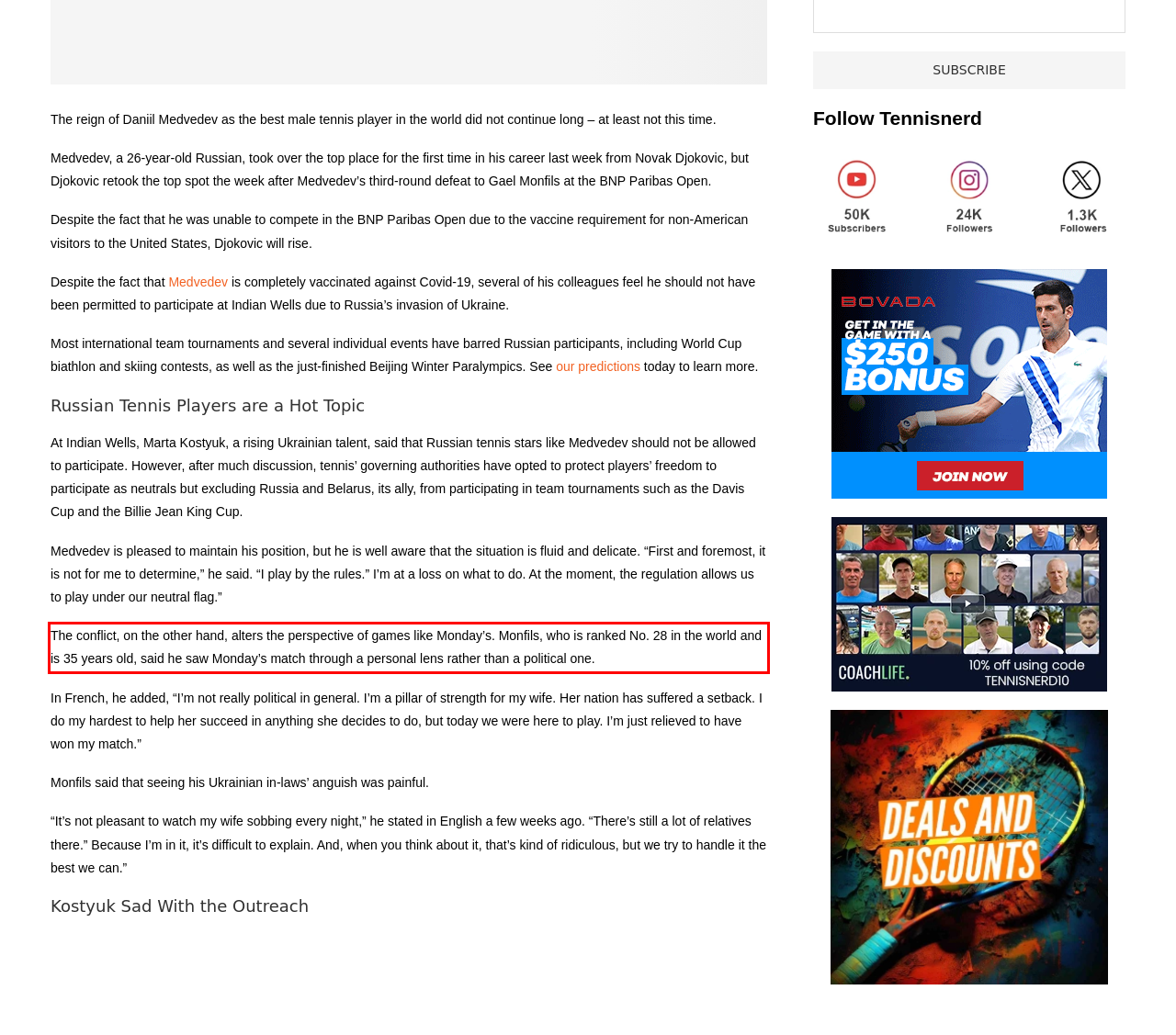With the given screenshot of a webpage, locate the red rectangle bounding box and extract the text content using OCR.

The conflict, on the other hand, alters the perspective of games like Monday’s. Monfils, who is ranked No. 28 in the world and is 35 years old, said he saw Monday’s match through a personal lens rather than a political one.